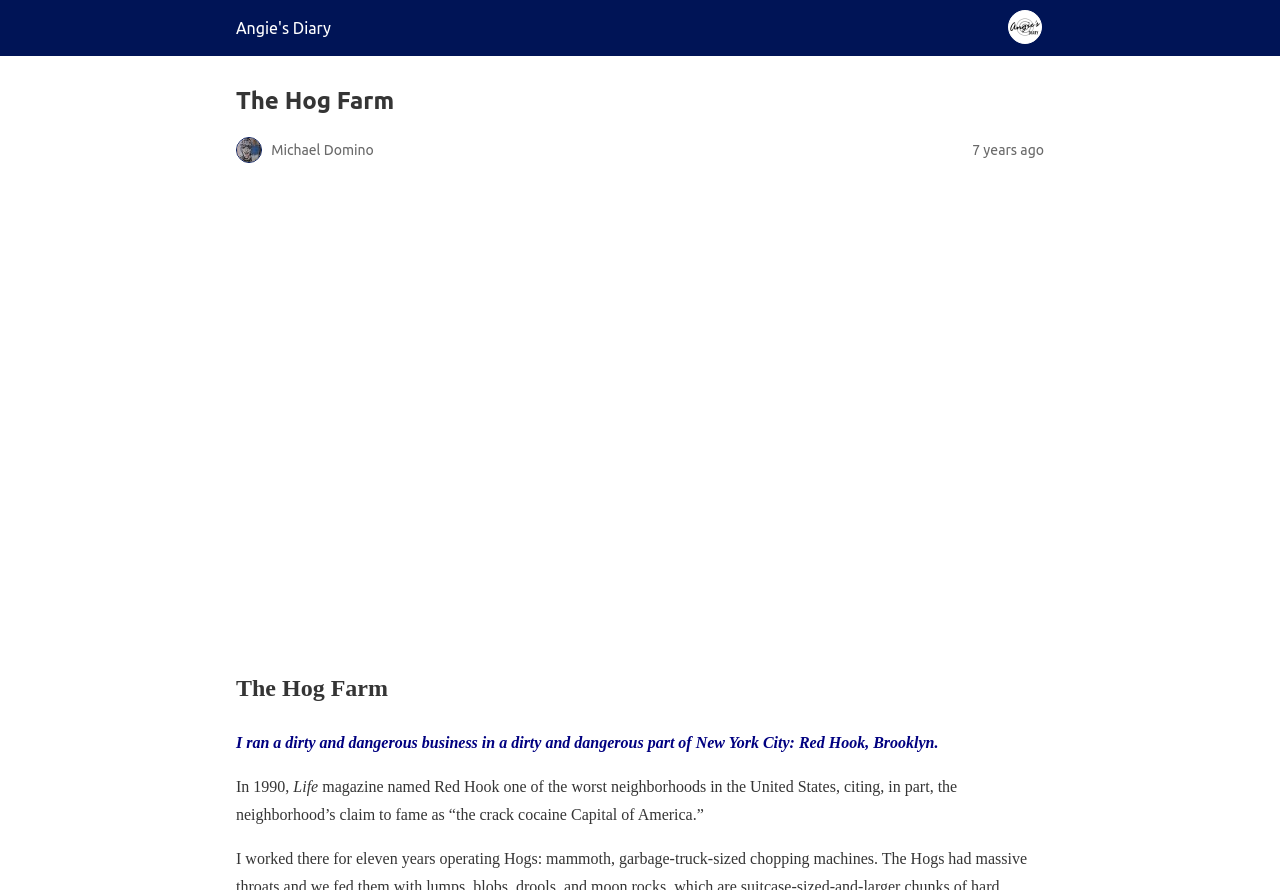What was Red Hook known for in 1990?
Please answer using one word or phrase, based on the screenshot.

Crack cocaine capital